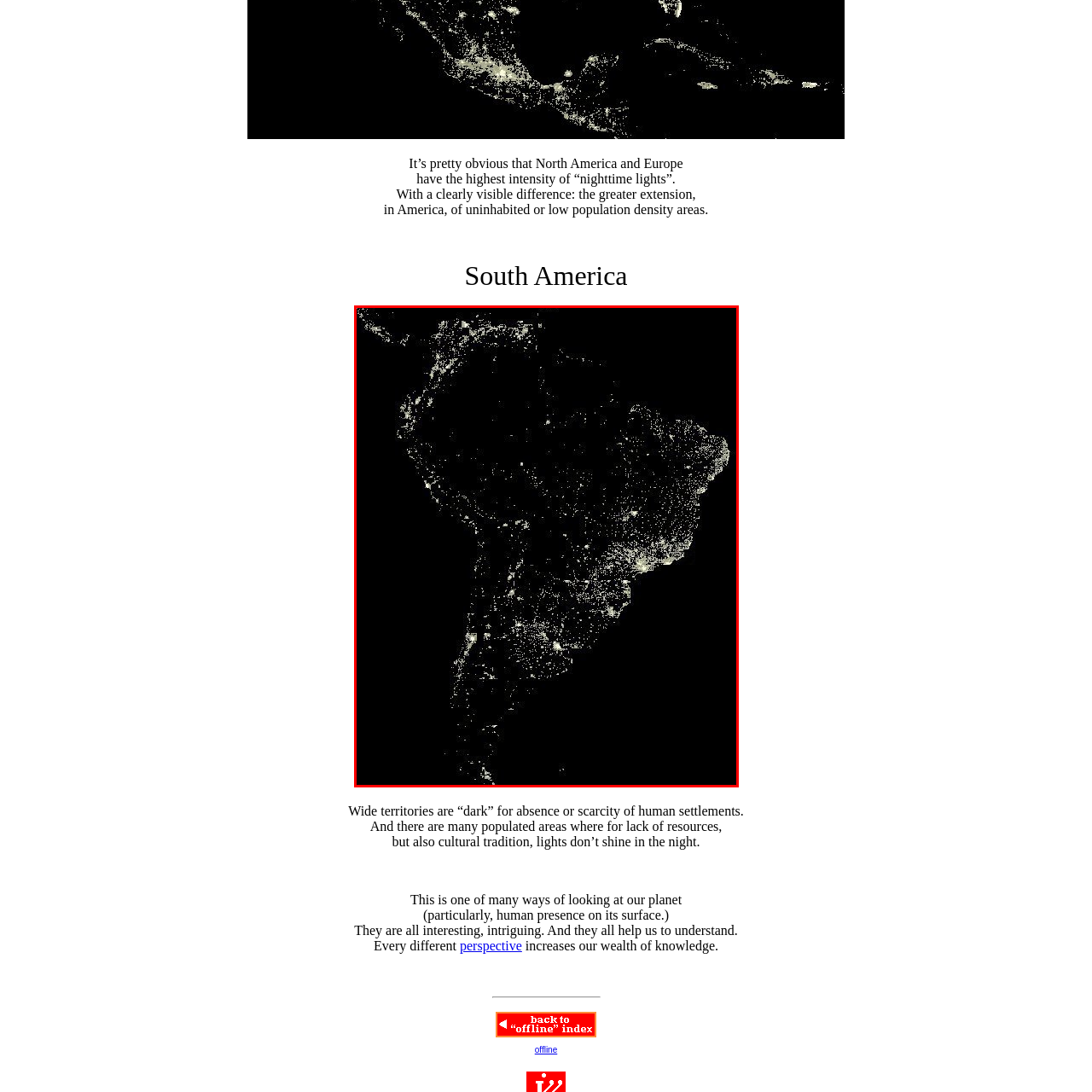What do the extensive dark areas indicate?
Check the image enclosed by the red bounding box and reply to the question using a single word or phrase.

Minimal human presence or development